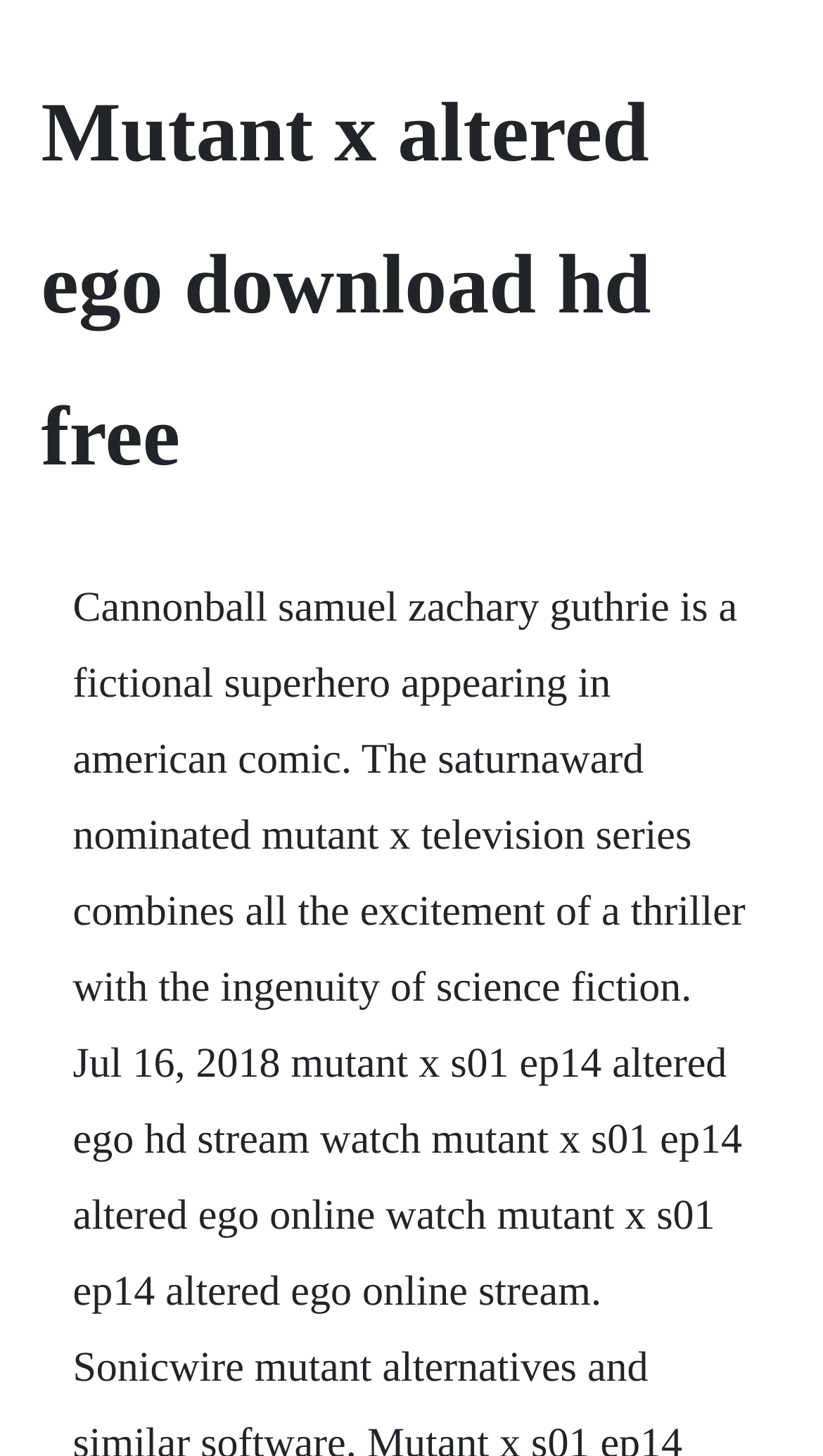Provide the text content of the webpage's main heading.

Mutant x altered ego download hd free